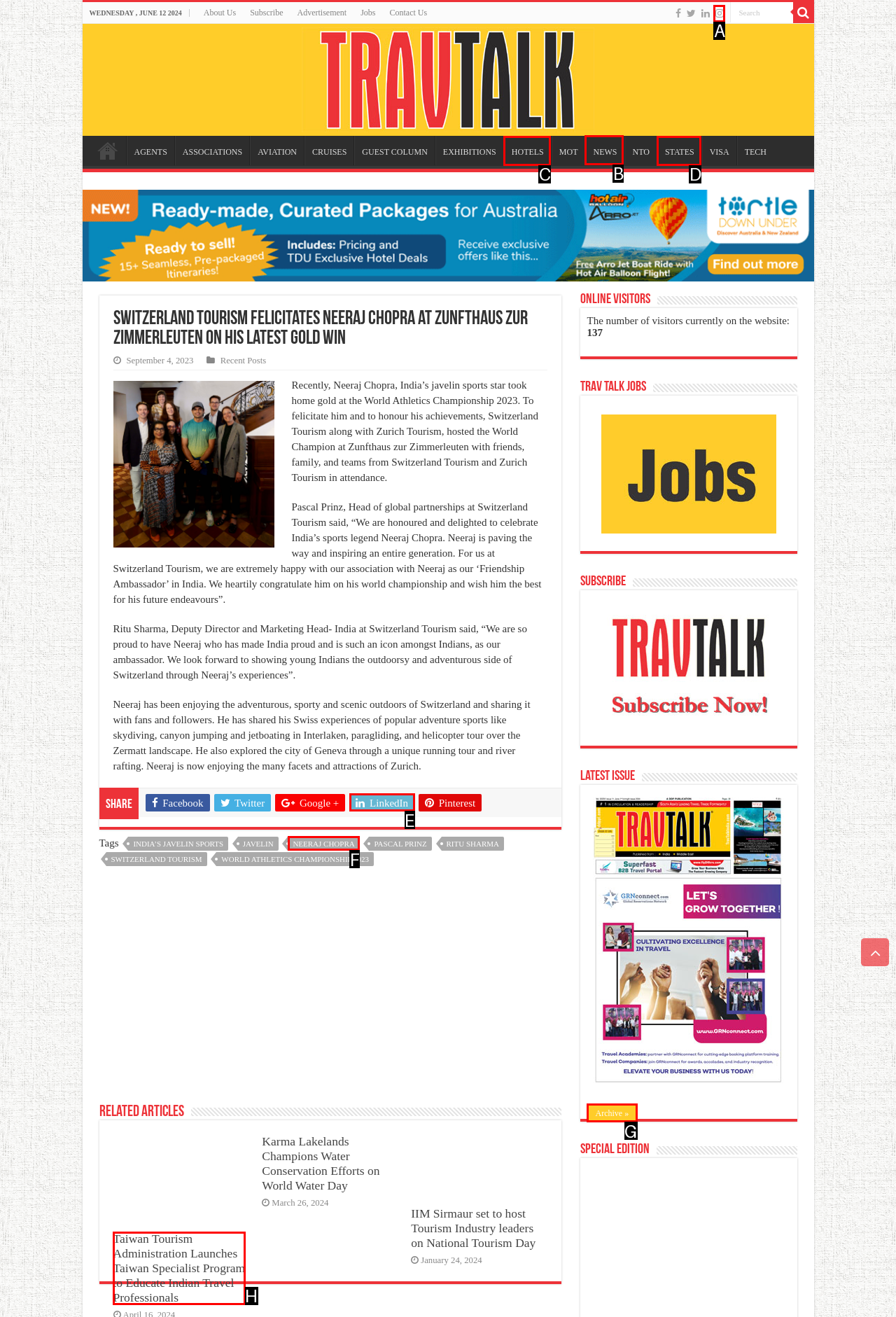Select the letter associated with the UI element you need to click to perform the following action: Read the latest news
Reply with the correct letter from the options provided.

B